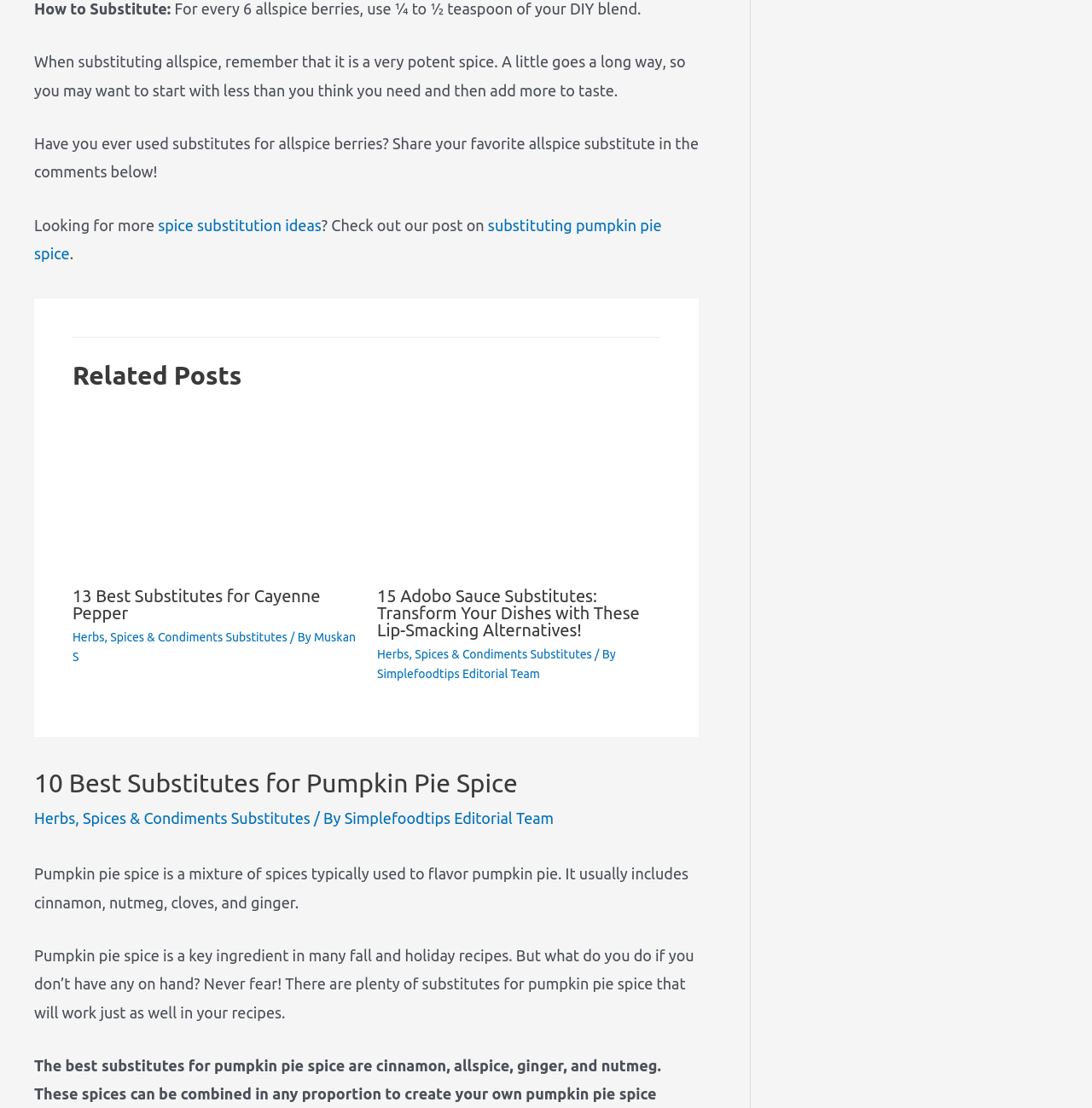Can you find the bounding box coordinates for the element that needs to be clicked to execute this instruction: "Read about 'substituting pumpkin pie spice'"? The coordinates should be given as four float numbers between 0 and 1, i.e., [left, top, right, bottom].

[0.031, 0.195, 0.606, 0.236]